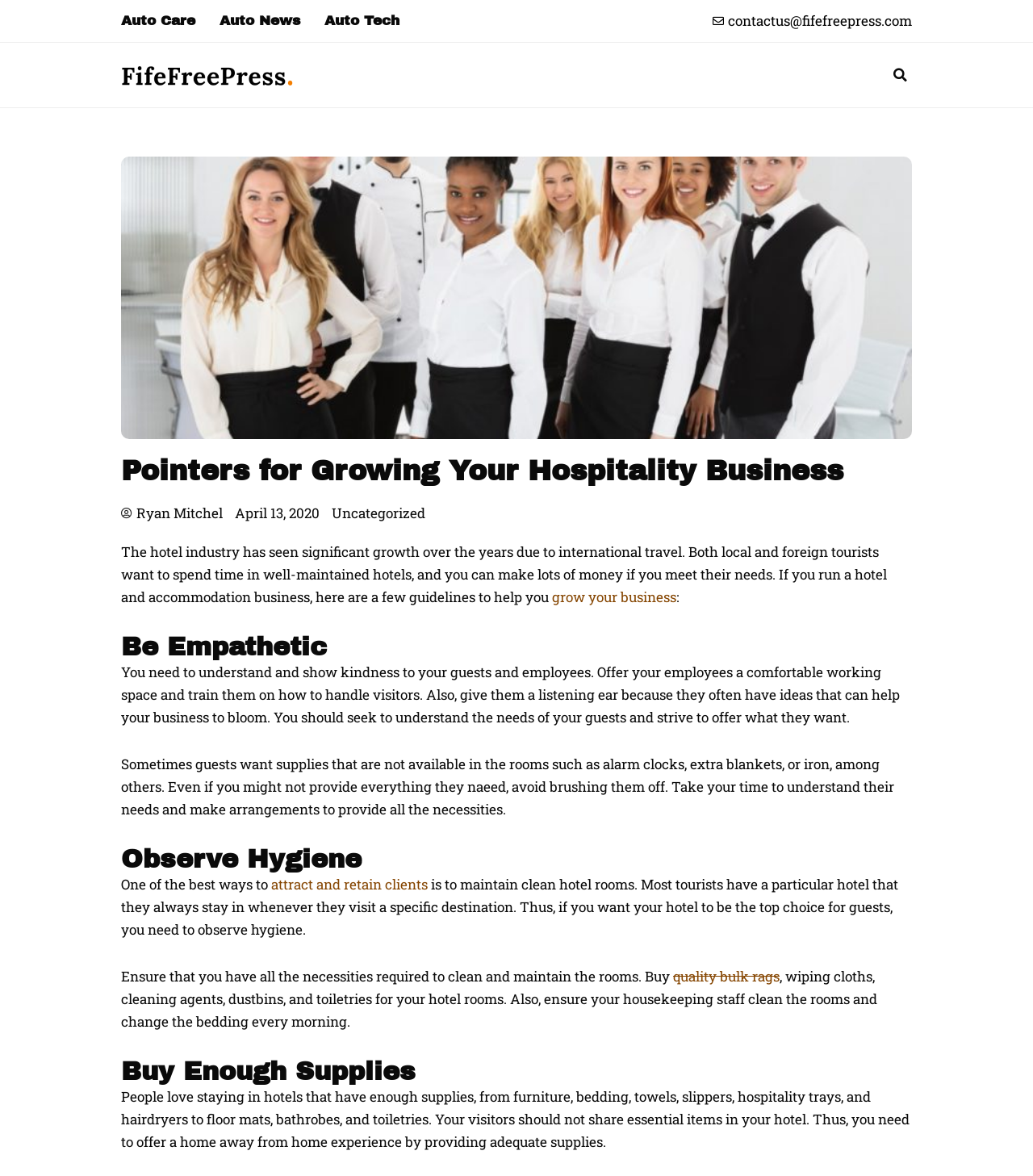Identify the bounding box for the UI element described as: "alt="the love for property"". The coordinates should be four float numbers between 0 and 1, i.e., [left, top, right, bottom].

None